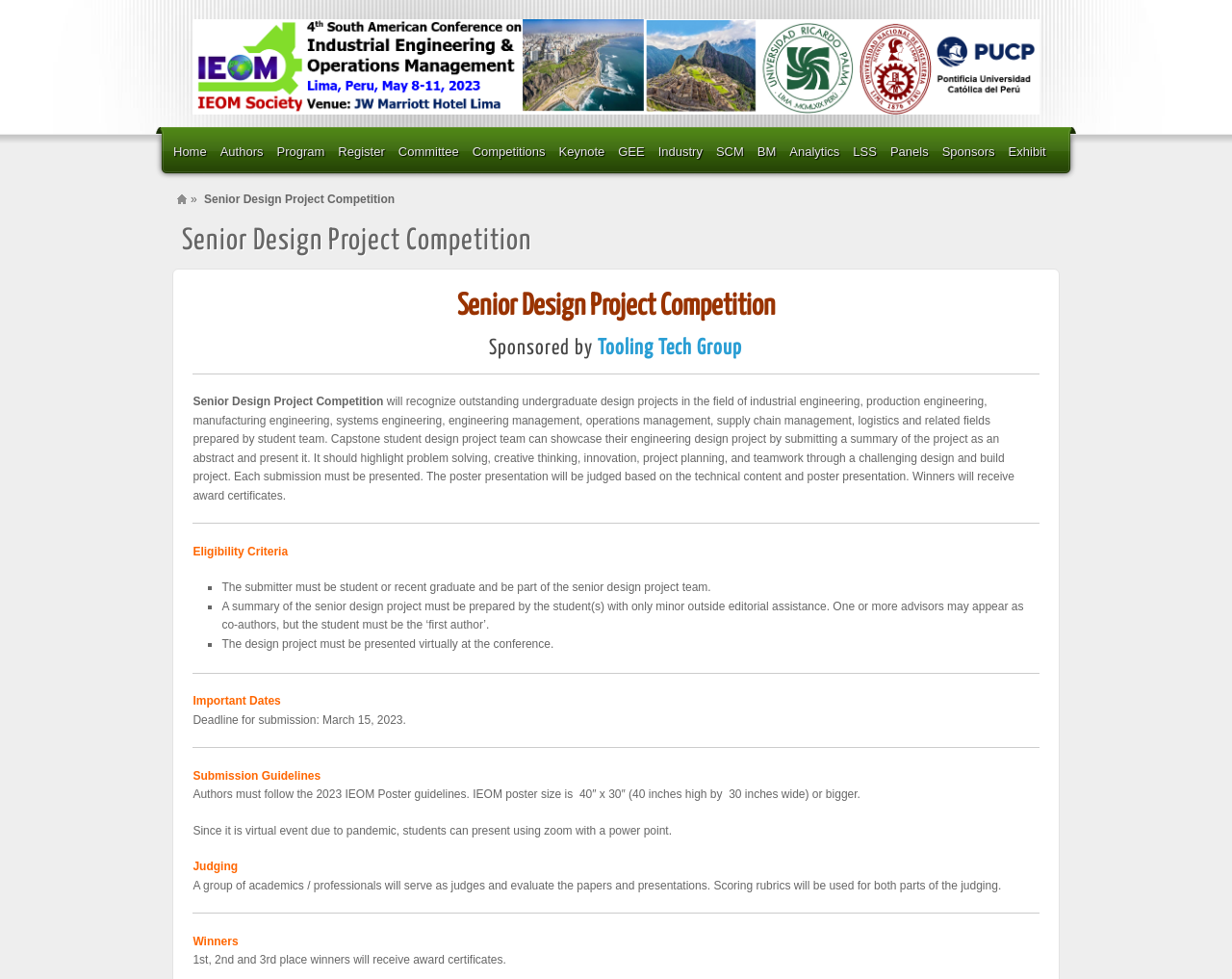Who is the sponsor of the competition?
Kindly answer the question with as much detail as you can.

The sponsor of the competition is mentioned in the heading 'Sponsored by Tooling Tech Group' on the webpage. This heading is located below the main heading of the webpage.